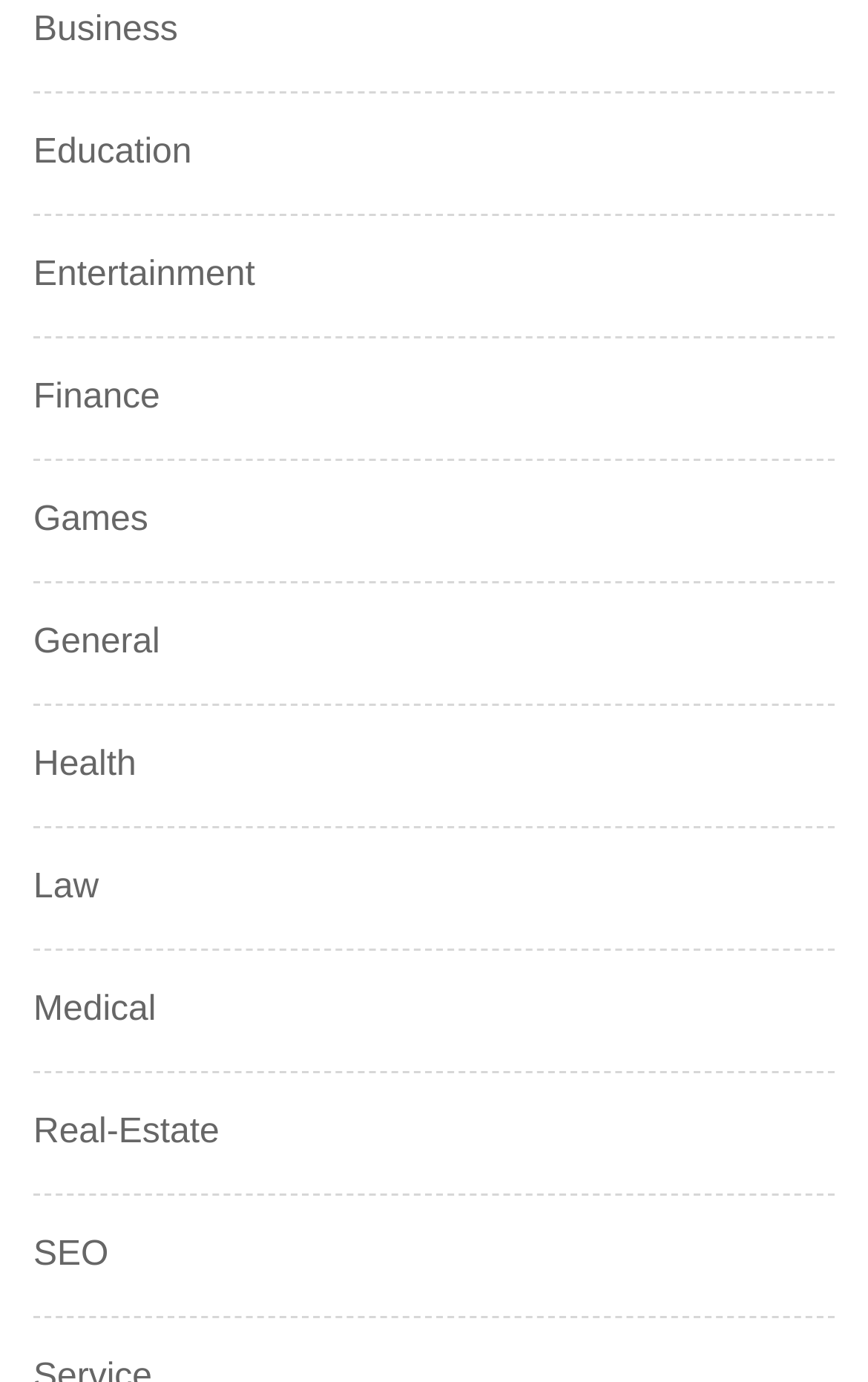Find the bounding box coordinates for the area that must be clicked to perform this action: "Visit Amazon".

None